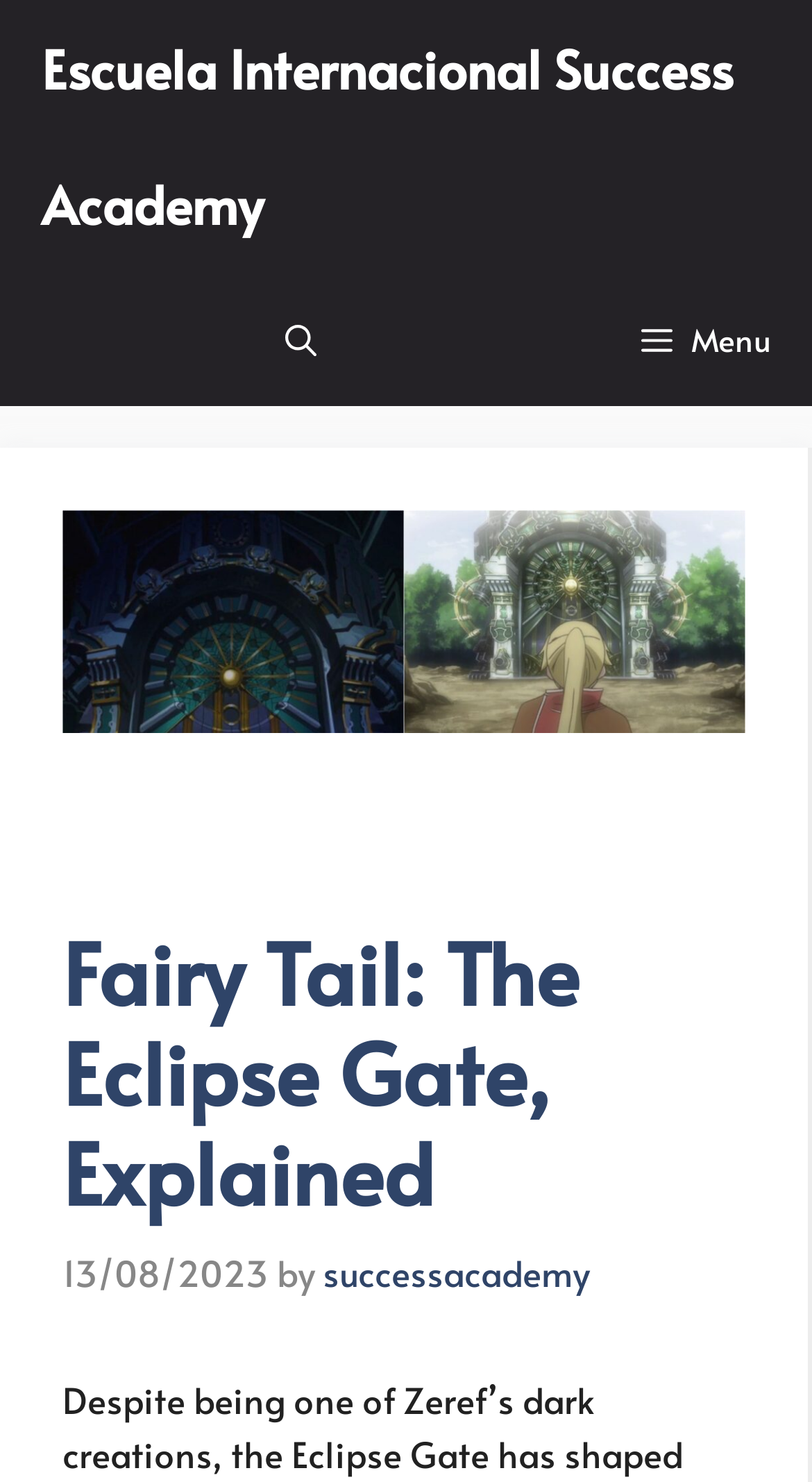Provide a brief response to the question below using a single word or phrase: 
What is the date of the article?

13/08/2023